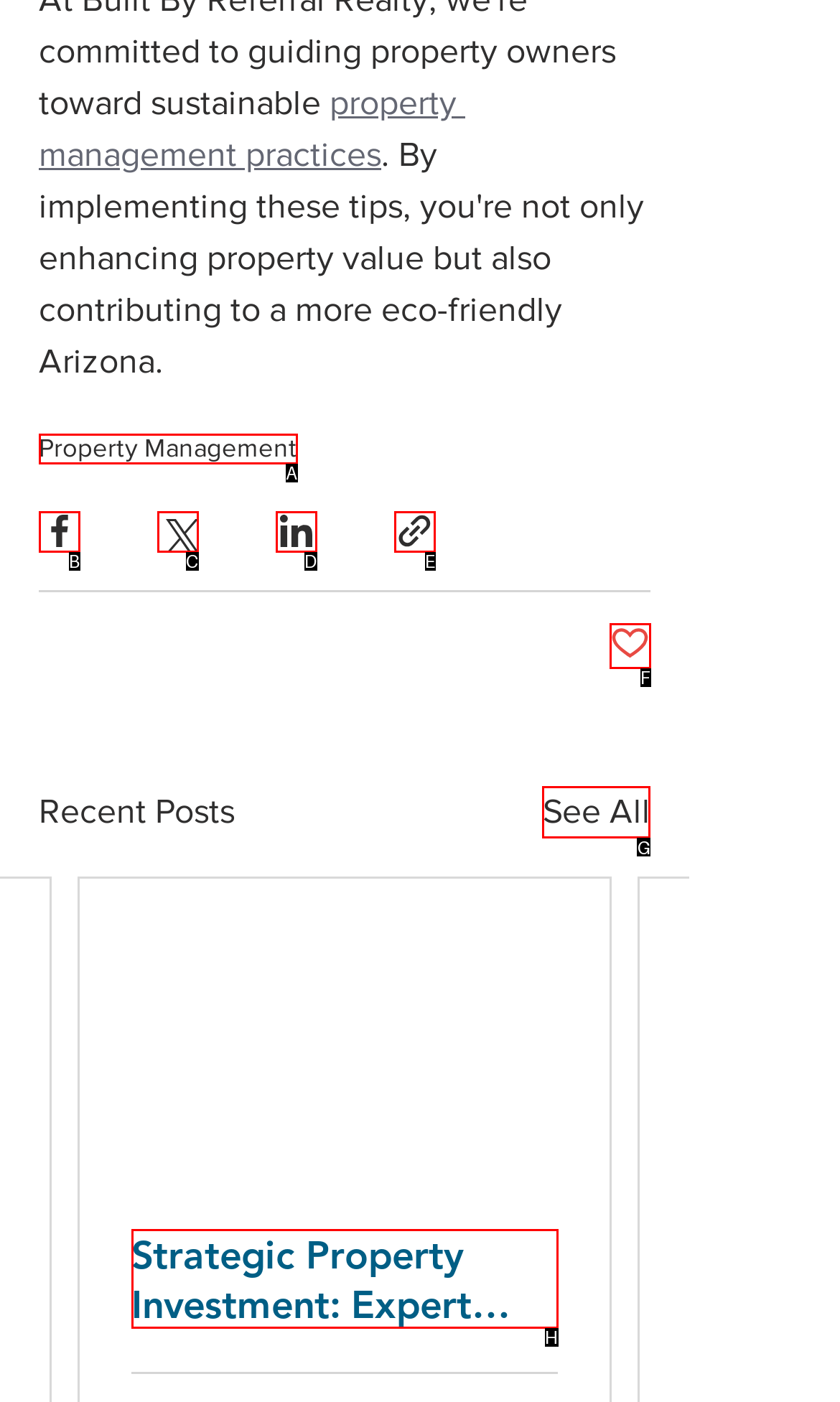Indicate the HTML element to be clicked to accomplish this task: Click on 'See All' Respond using the letter of the correct option.

G